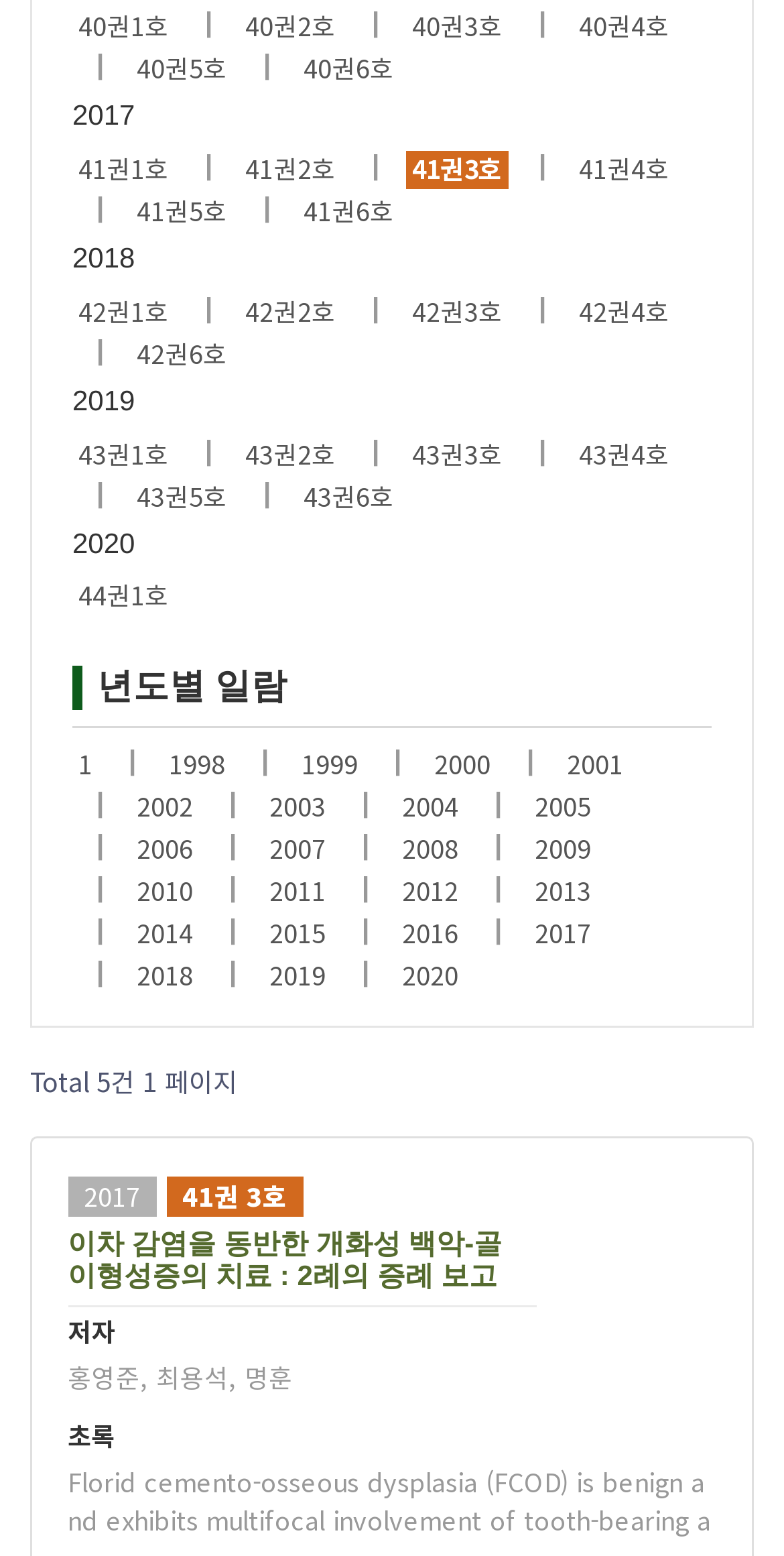Respond to the following question with a brief word or phrase:
What is the author of the article?

홍영준, 최용석, 명훈